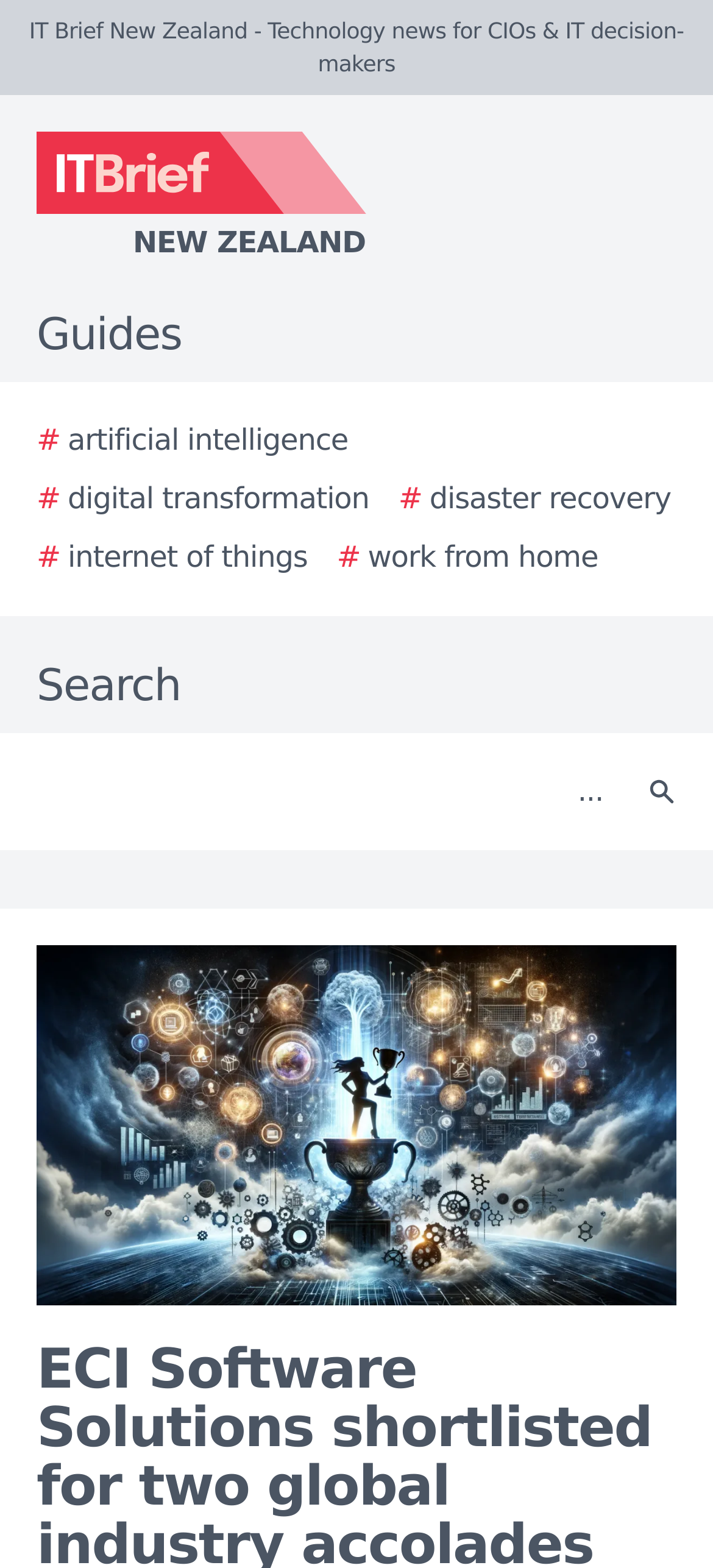Identify the bounding box coordinates for the region to click in order to carry out this instruction: "Click the Search button". Provide the coordinates using four float numbers between 0 and 1, formatted as [left, top, right, bottom].

[0.877, 0.477, 0.979, 0.533]